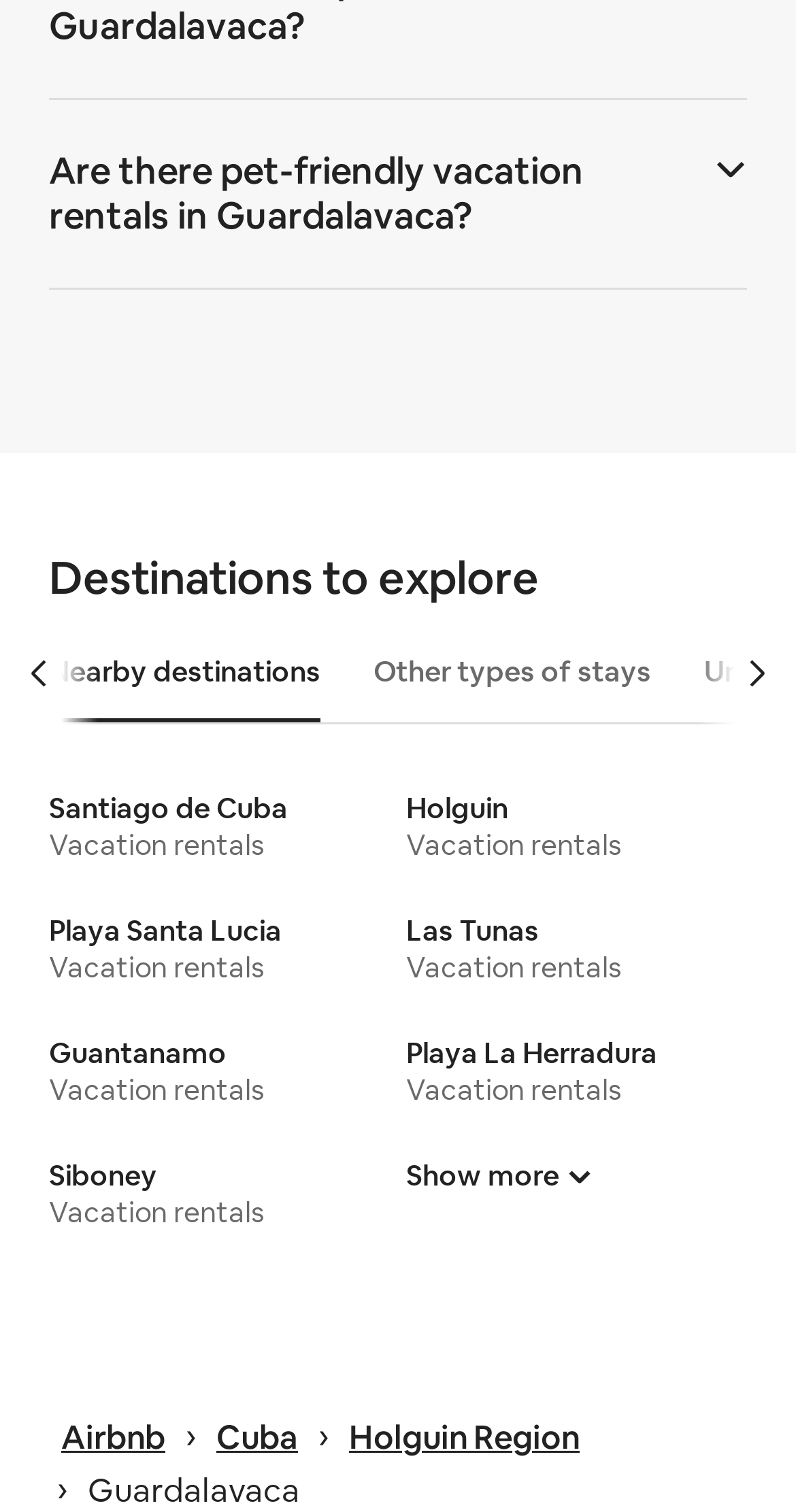Identify the bounding box coordinates of the clickable region necessary to fulfill the following instruction: "Scroll tabs forward". The bounding box coordinates should be four float numbers between 0 and 1, i.e., [left, top, right, bottom].

[0.877, 0.412, 0.969, 0.48]